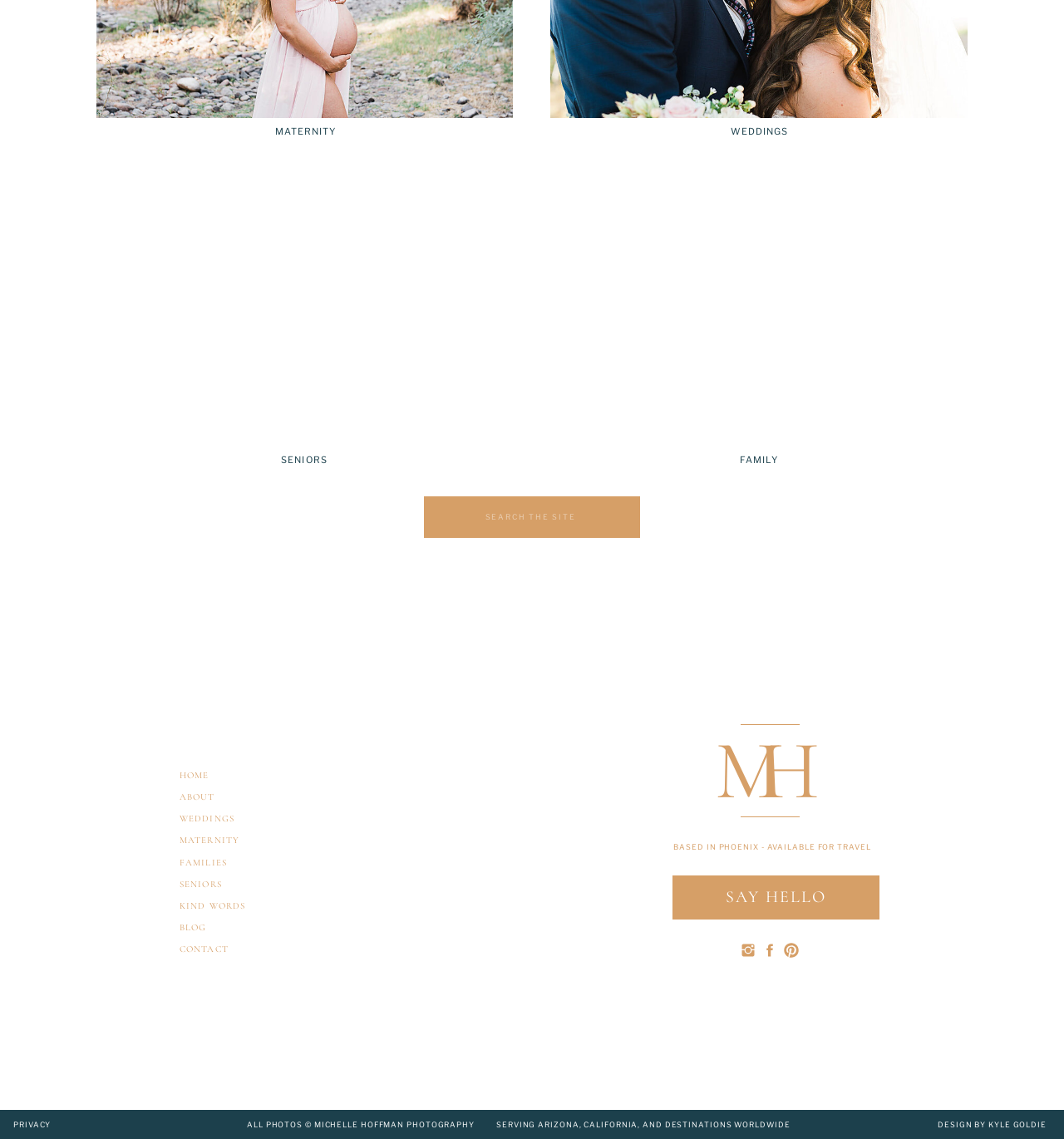Please identify the bounding box coordinates of the element's region that should be clicked to execute the following instruction: "Read the BLOG". The bounding box coordinates must be four float numbers between 0 and 1, i.e., [left, top, right, bottom].

[0.169, 0.809, 0.249, 0.82]